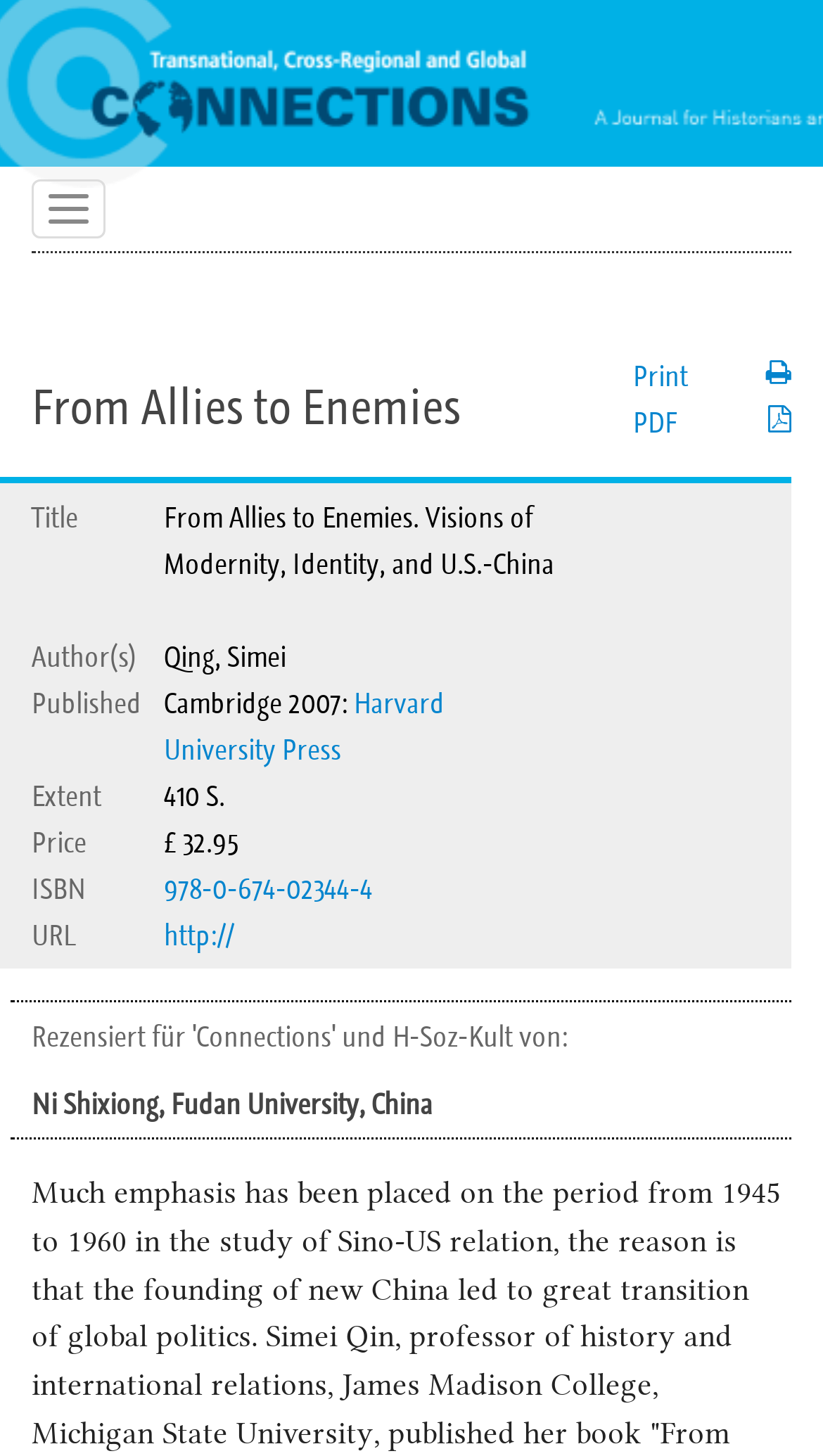Predict the bounding box of the UI element based on the description: "Harvard University Press". The coordinates should be four float numbers between 0 and 1, formatted as [left, top, right, bottom].

[0.2, 0.47, 0.541, 0.528]